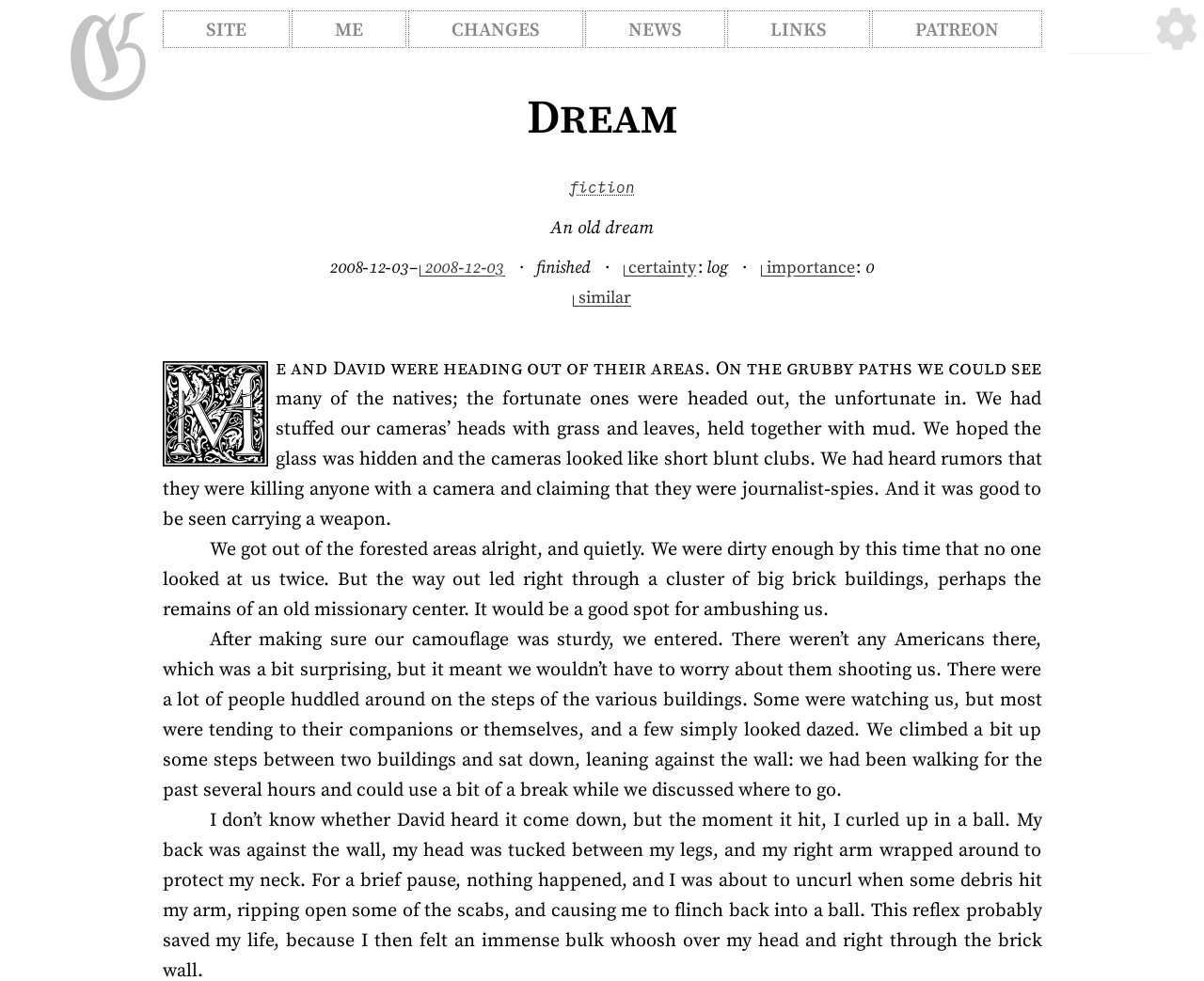What is the main topic of this webpage?
Answer the question with a single word or phrase, referring to the image.

Dream